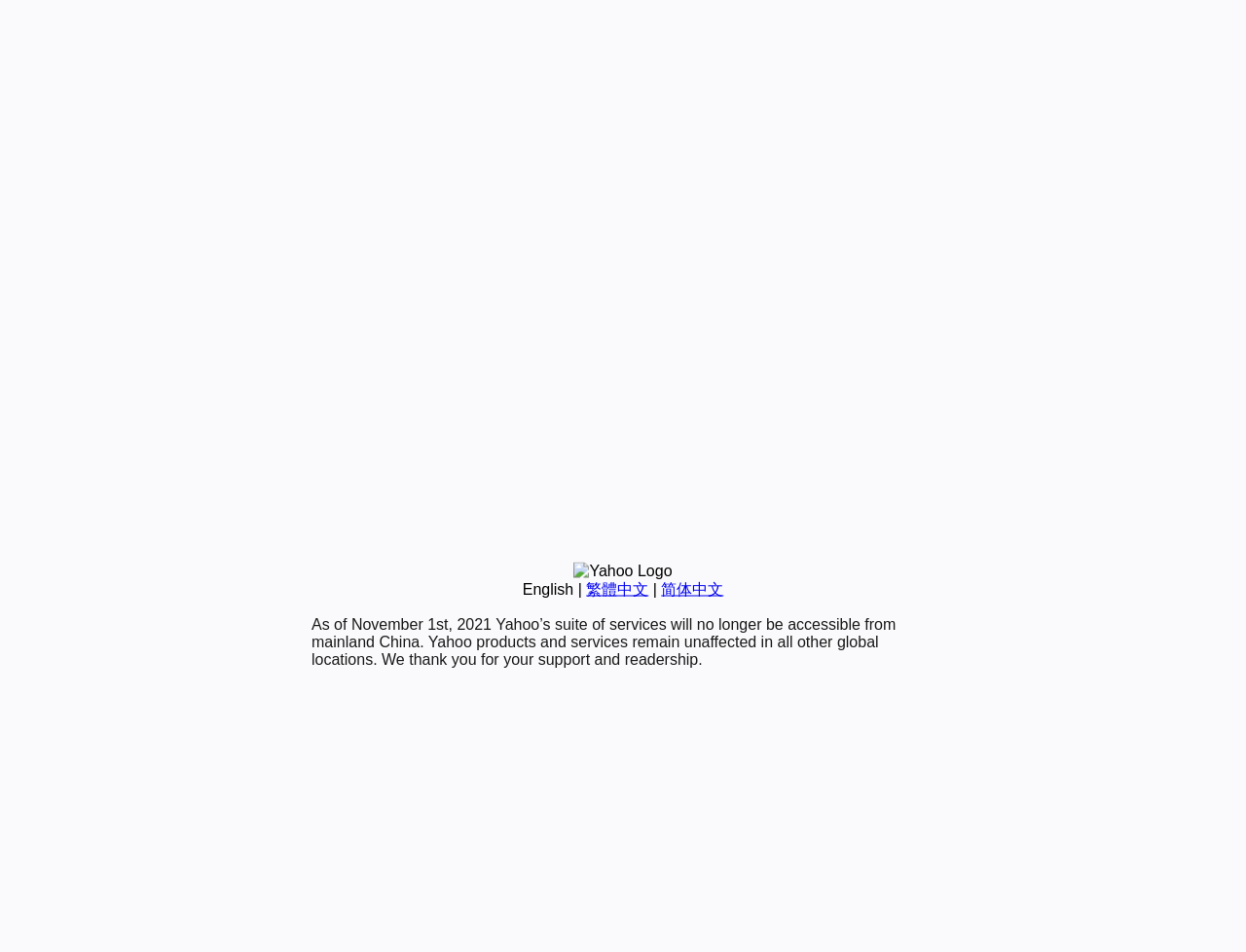Locate the bounding box coordinates of the UI element described by: "Cosine Computer Services". Provide the coordinates as four float numbers between 0 and 1, formatted as [left, top, right, bottom].

None